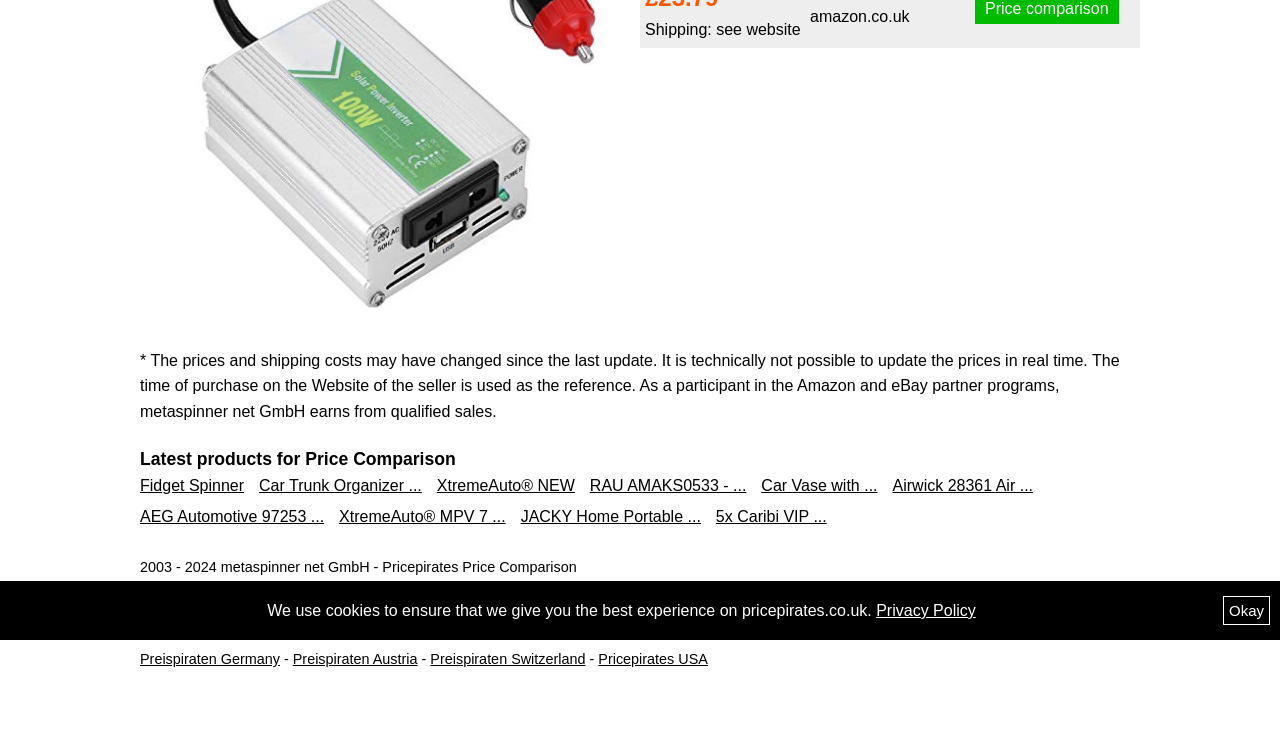Identify the bounding box for the described UI element. Provide the coordinates in (top-left x, top-left y, bottom-right x, bottom-right y) format with values ranging from 0 to 1: Privacy Policy

[0.685, 0.825, 0.762, 0.848]